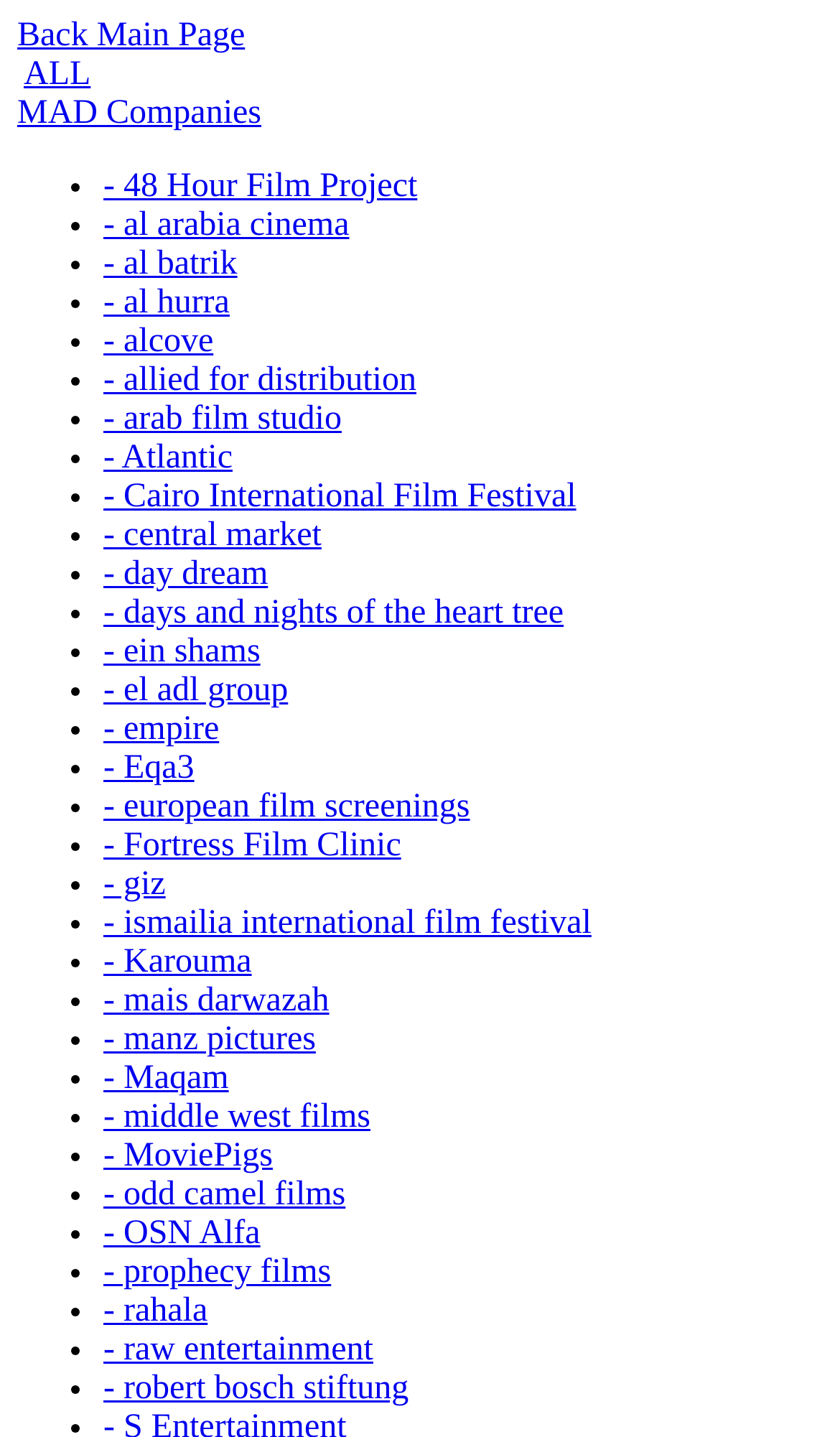What is the category of the links on the webpage?
Based on the image, provide your answer in one word or phrase.

MAD Companies